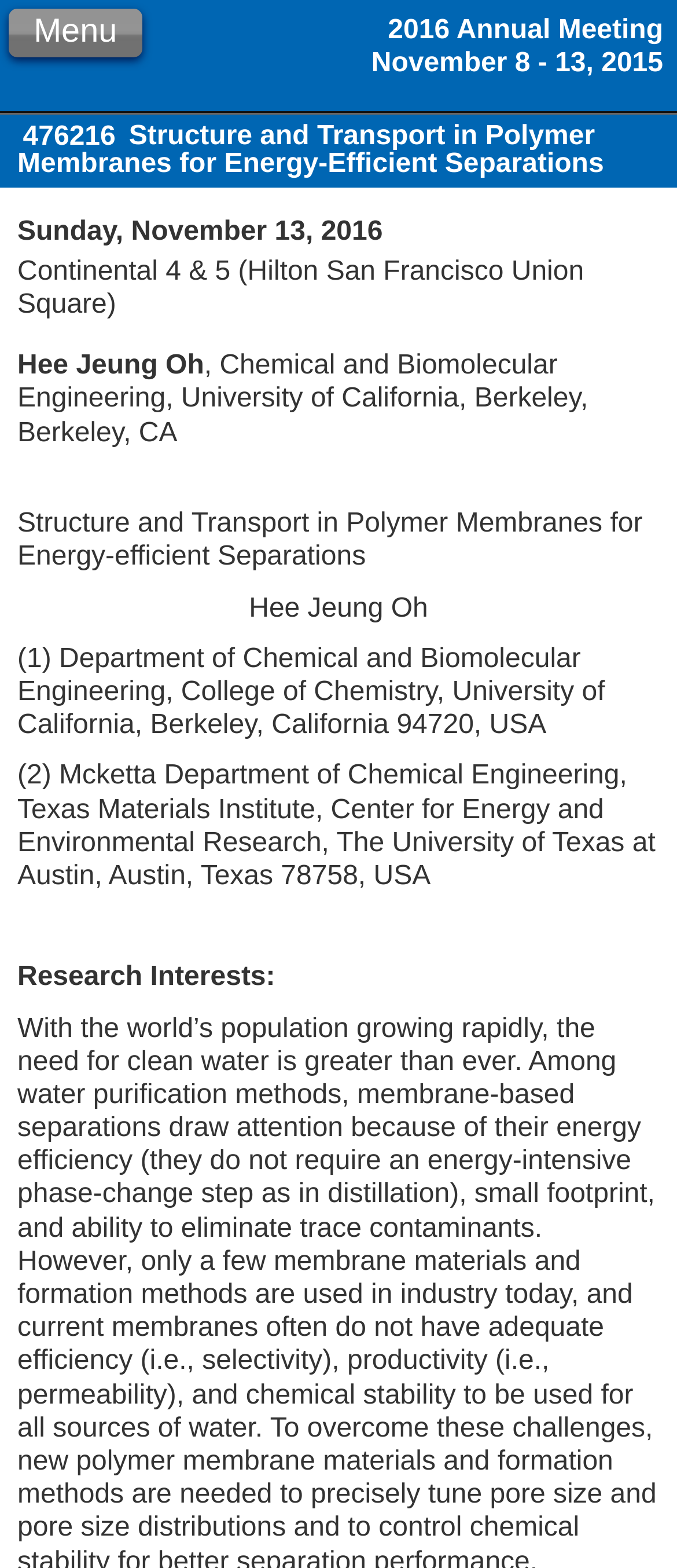Can you find and provide the main heading text of this webpage?

2016 Annual Meeting
November 8 - 13, 2015